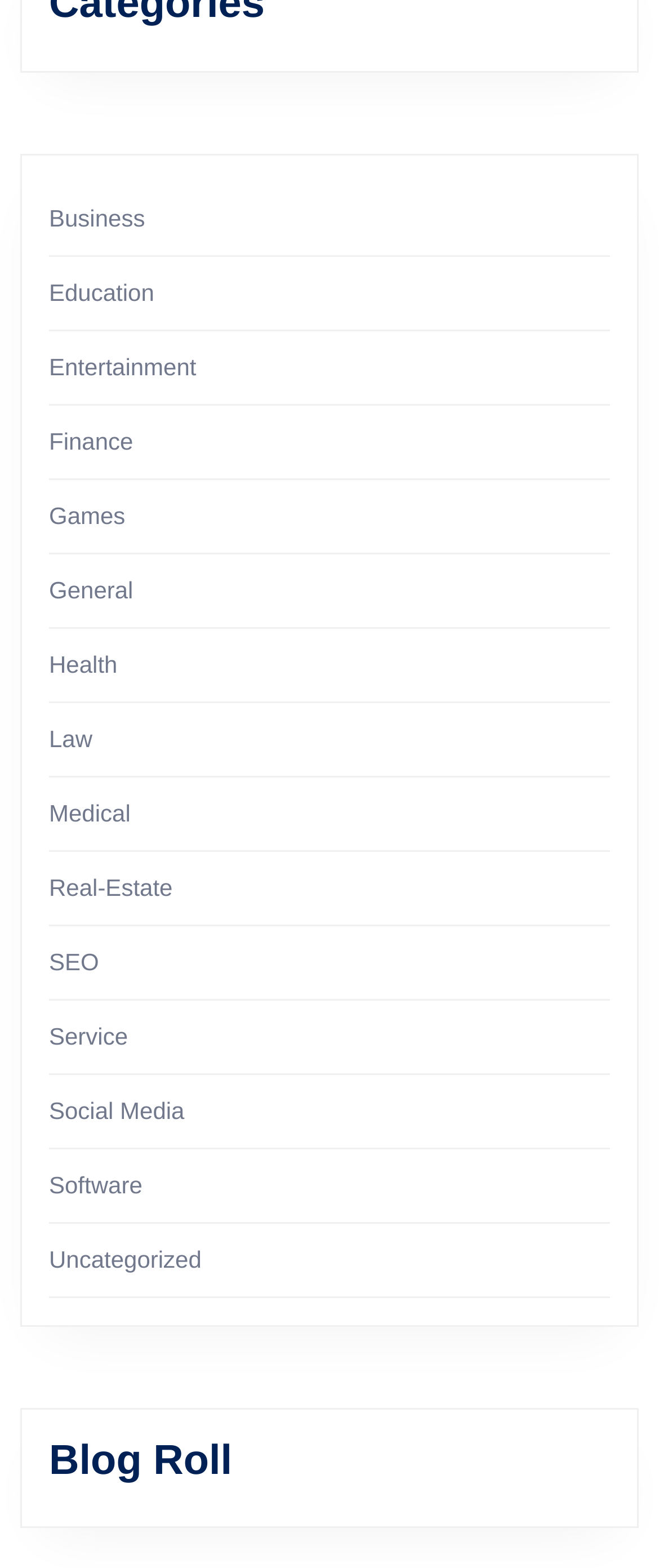Determine the bounding box coordinates of the section to be clicked to follow the instruction: "go to CONTACT page". The coordinates should be given as four float numbers between 0 and 1, formatted as [left, top, right, bottom].

None